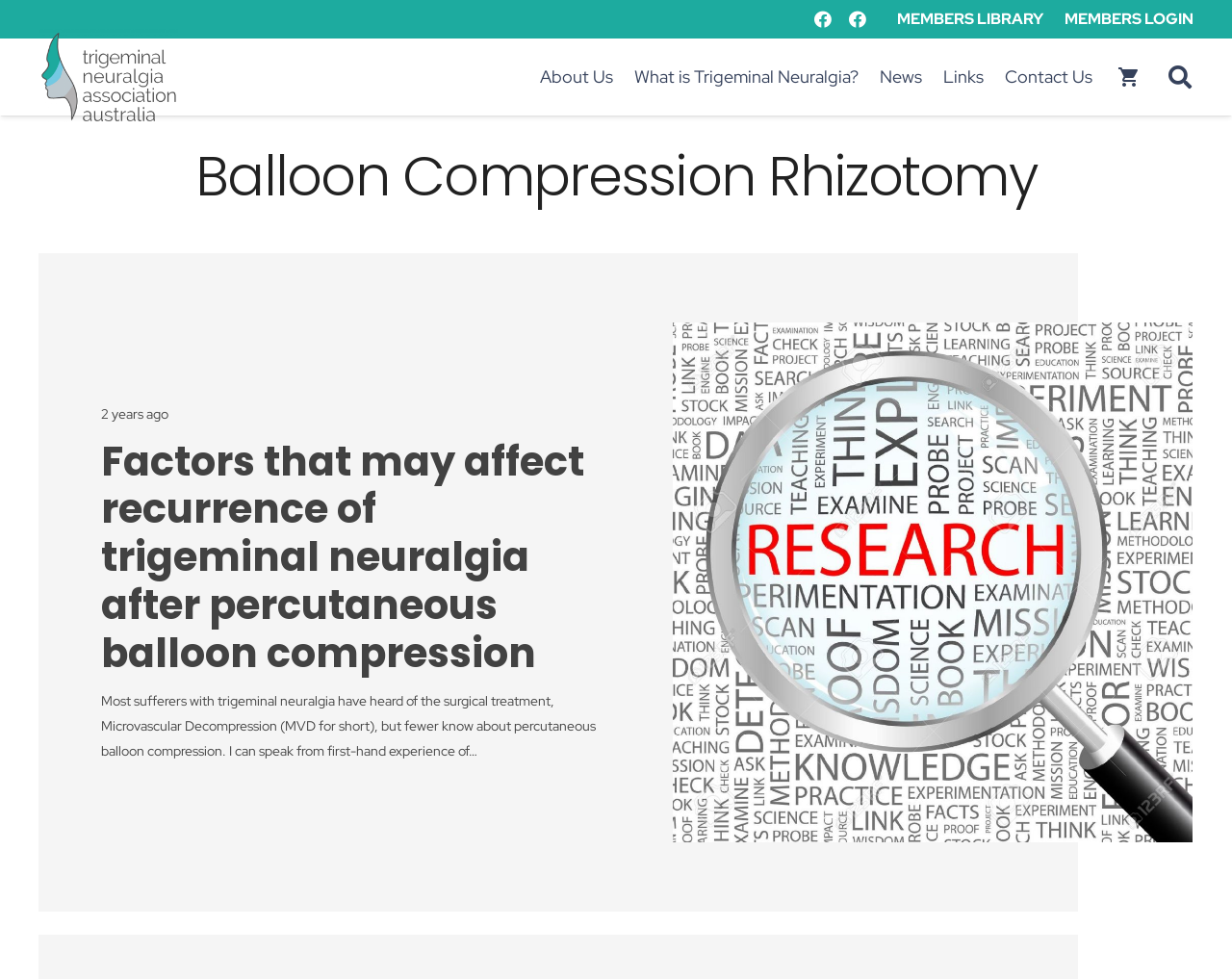Create an elaborate caption that covers all aspects of the webpage.

The webpage is about Balloon Compression Rhizotomy, a treatment for Trigeminal Neuralgia, and is hosted by the Trigeminal Neuralgia Association Australia. 

At the top right corner, there are social media links to Facebook, and a members' library and login section. On the top left, there is a logo of the Trigeminal Neuralgia Association Australia. 

Below the logo, there is a navigation menu with links to 'About Us', 'What is Trigeminal Neuralgia?', 'News', 'Links', and 'Contact Us'. 

To the right of the navigation menu, there is a shopping cart icon with the text 'shopping_cart' next to it. A search bar is located at the top right corner, accompanied by a 'Search' button and a 'Close' button.

The main content of the webpage is an article about Balloon Compression Rhizotomy, with a heading and a publication date of '7 July 2022 at 16:38:49 Australia/Brisbane'. The article discusses factors that may affect the recurrence of trigeminal neuralgia after percutaneous balloon compression, and includes a link to more information on the topic.